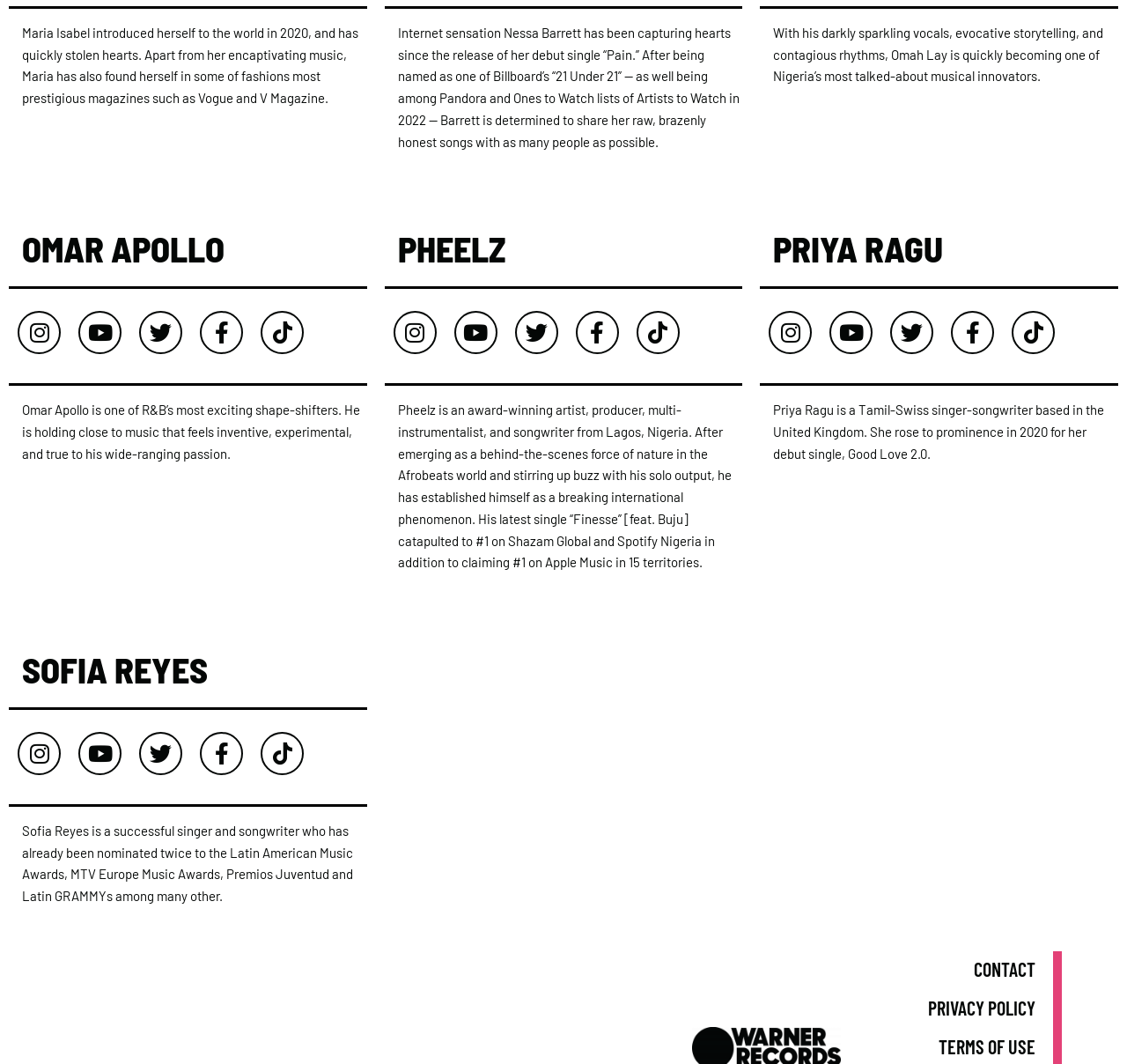Determine the bounding box for the UI element that matches this description: "Contact".

[0.782, 0.902, 0.926, 0.919]